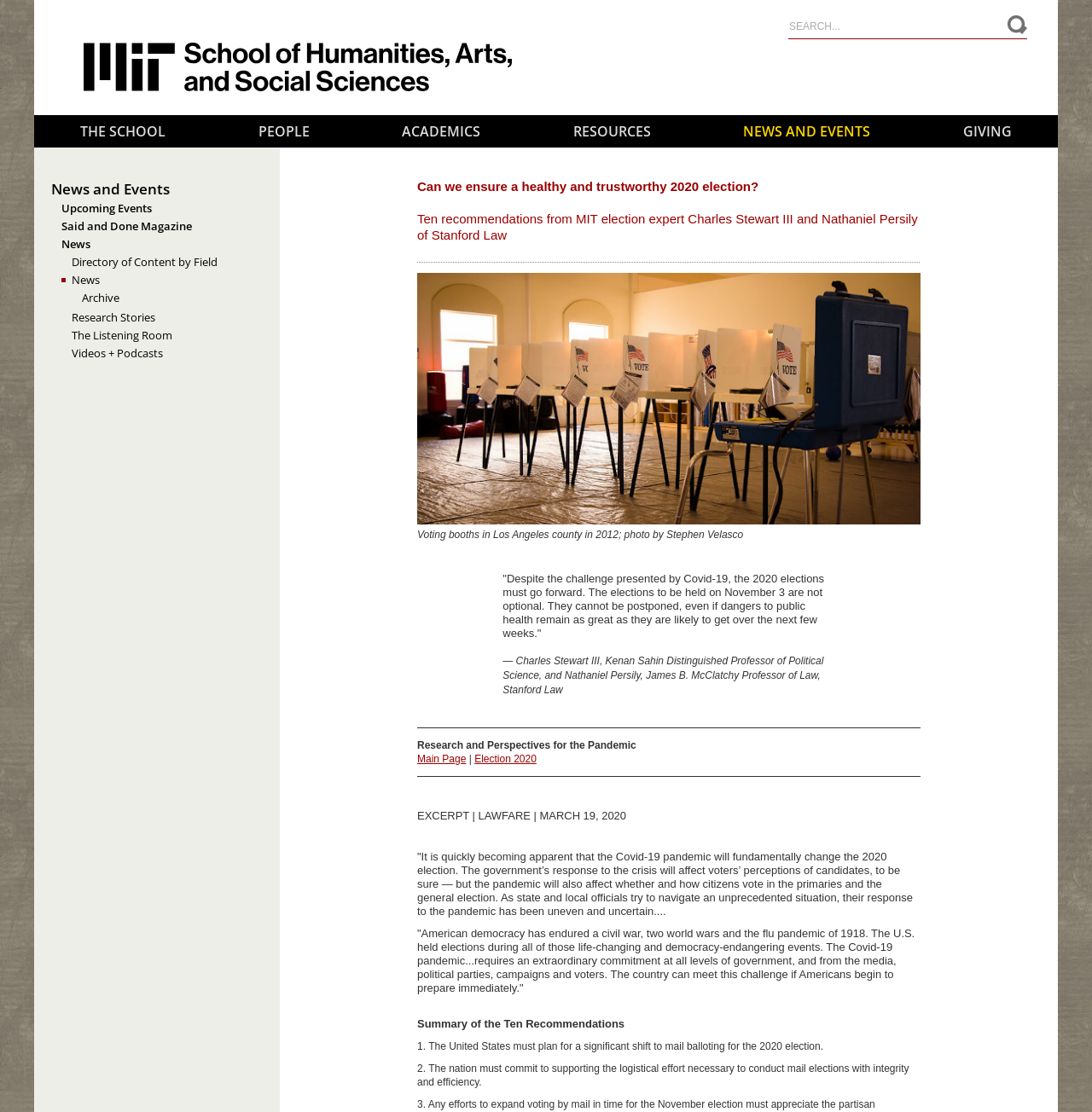Provide a thorough description of the webpage's content and layout.

The webpage is about the MIT School of Humanities, Arts, and Social Sciences (SHASS) and features a news article titled "Recommendations for voting by mail" by Charles Stewart III and Nathaniel Persily. 

At the top of the page, there is a search bar with a "Search" button to the right. Below the search bar, there is a navigation menu with links to different sections of the website, including "THE SCHOOL", "PEOPLE", "ACADEMICS", "RESOURCES", "NEWS AND EVENTS", and "GIVING". 

To the right of the navigation menu, there is a section-wide navigation menu with links to "News and Events", "Upcoming Events", "Said and Done Magazine", "News", "Directory of Content by Field", "Archive", "Research Stories", "The Listening Room", and "Videos + Podcasts". 

The main content of the page is an article about ensuring a healthy and trustworthy 2020 election, with ten recommendations from MIT election expert Charles Stewart III and Nathaniel Persily of Stanford Law. The article includes a heading, several paragraphs of text, and a summary of the ten recommendations. There is also an image of voting booths in Los Angeles county in 2012. 

At the bottom of the page, there are links to related pages, including "Main Page" and "Election 2020", separated by a horizontal line.